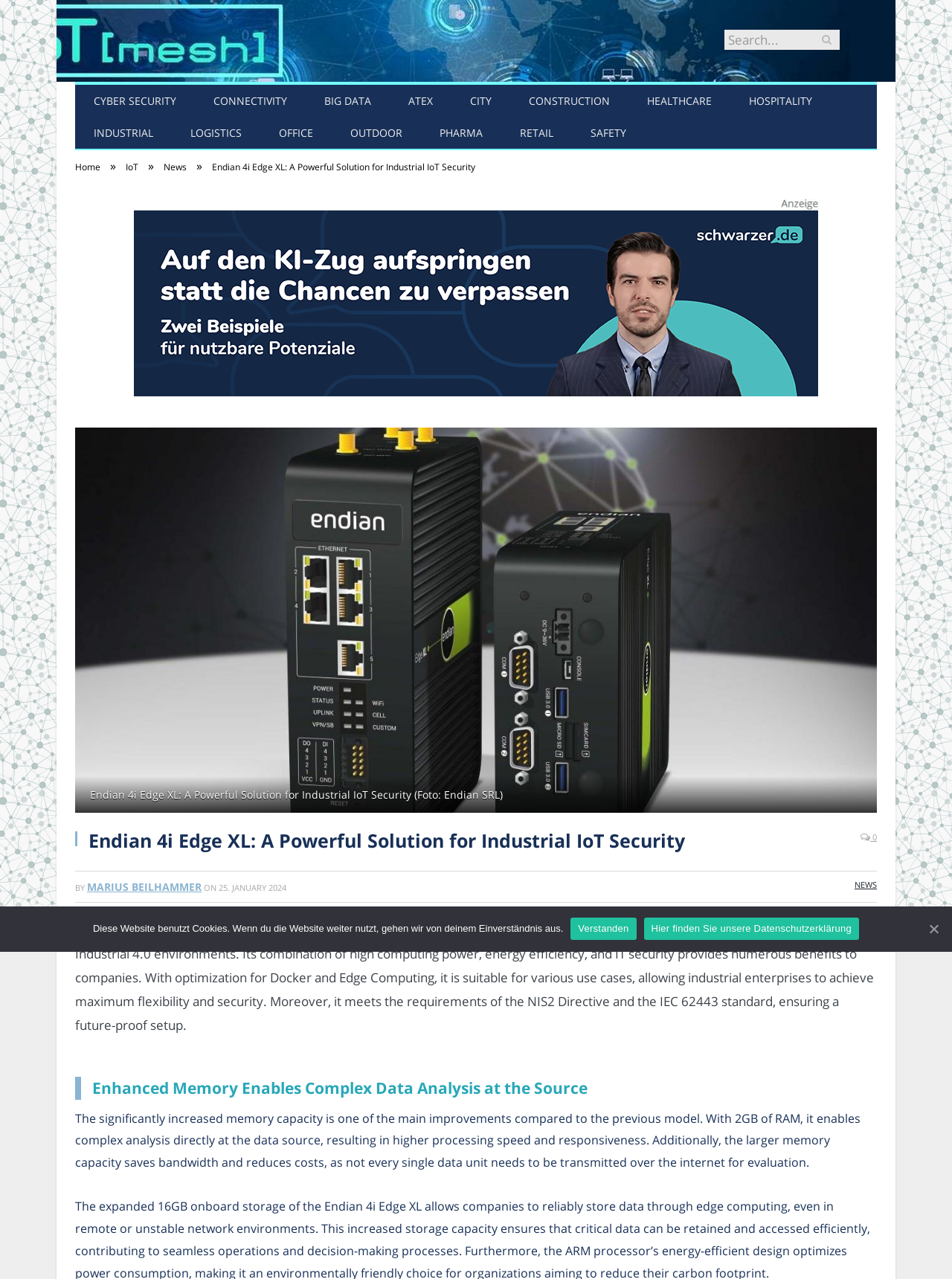Identify the bounding box coordinates for the UI element mentioned here: "Hier finden Sie unsere Datenschutzerklärung". Provide the coordinates as four float values between 0 and 1, i.e., [left, top, right, bottom].

[0.676, 0.717, 0.902, 0.735]